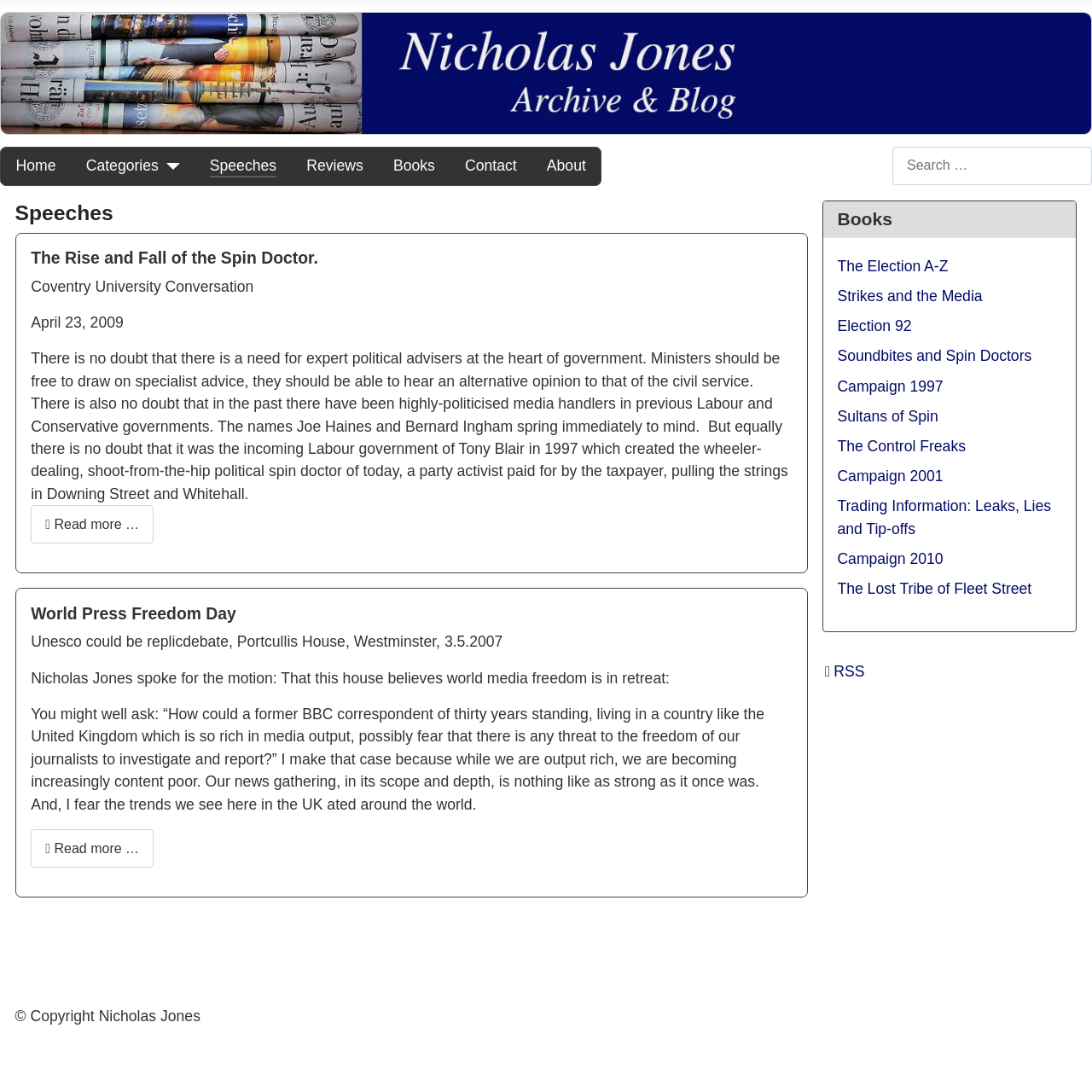Bounding box coordinates should be provided in the format (top-left x, top-left y, bottom-right x, bottom-right y) with all values between 0 and 1. Identify the bounding box for this UI element: RSS

[0.752, 0.607, 0.792, 0.623]